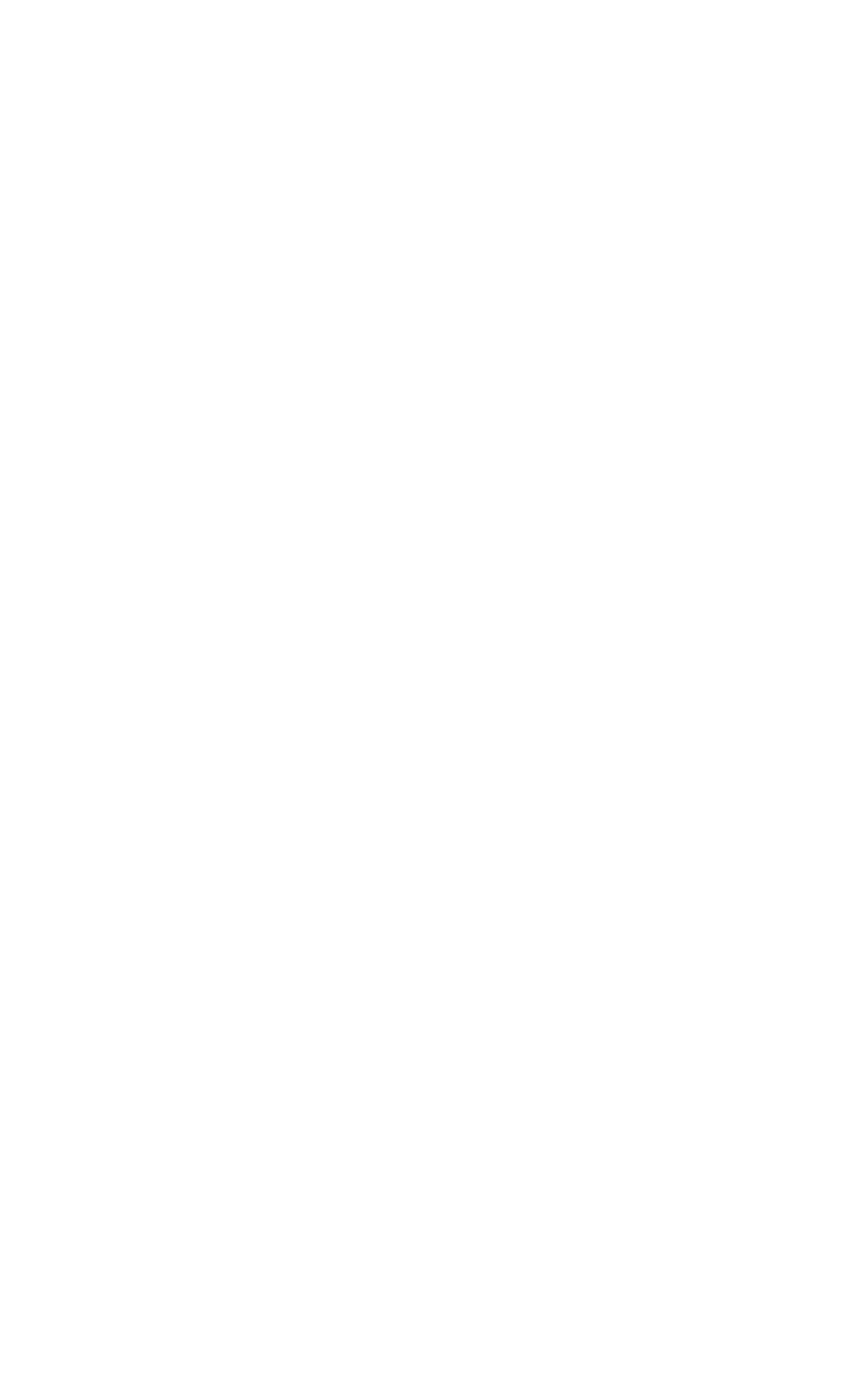Find the bounding box coordinates for the area you need to click to carry out the instruction: "Check the copyright information". The coordinates should be four float numbers between 0 and 1, indicated as [left, top, right, bottom].

[0.075, 0.92, 0.252, 0.939]